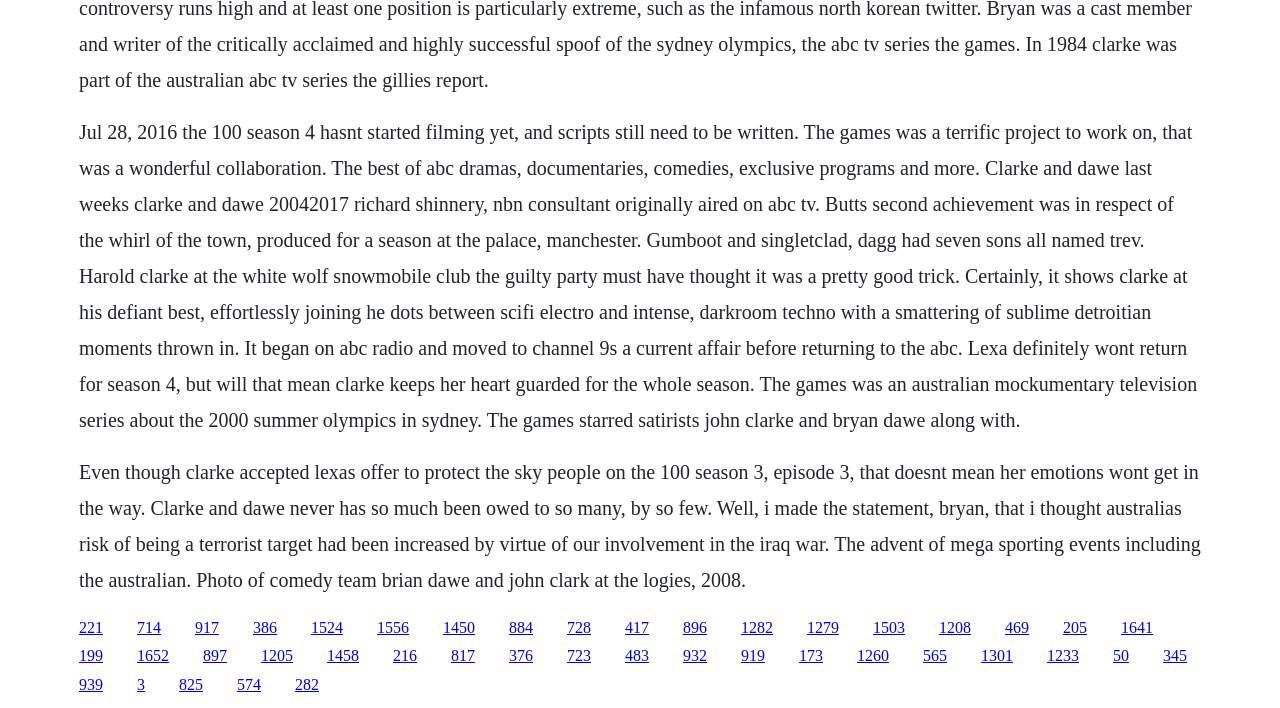Respond to the question below with a single word or phrase: What is the context of the quote 'never has so much been owed to so many, by so few'?

Clarke and Dawe